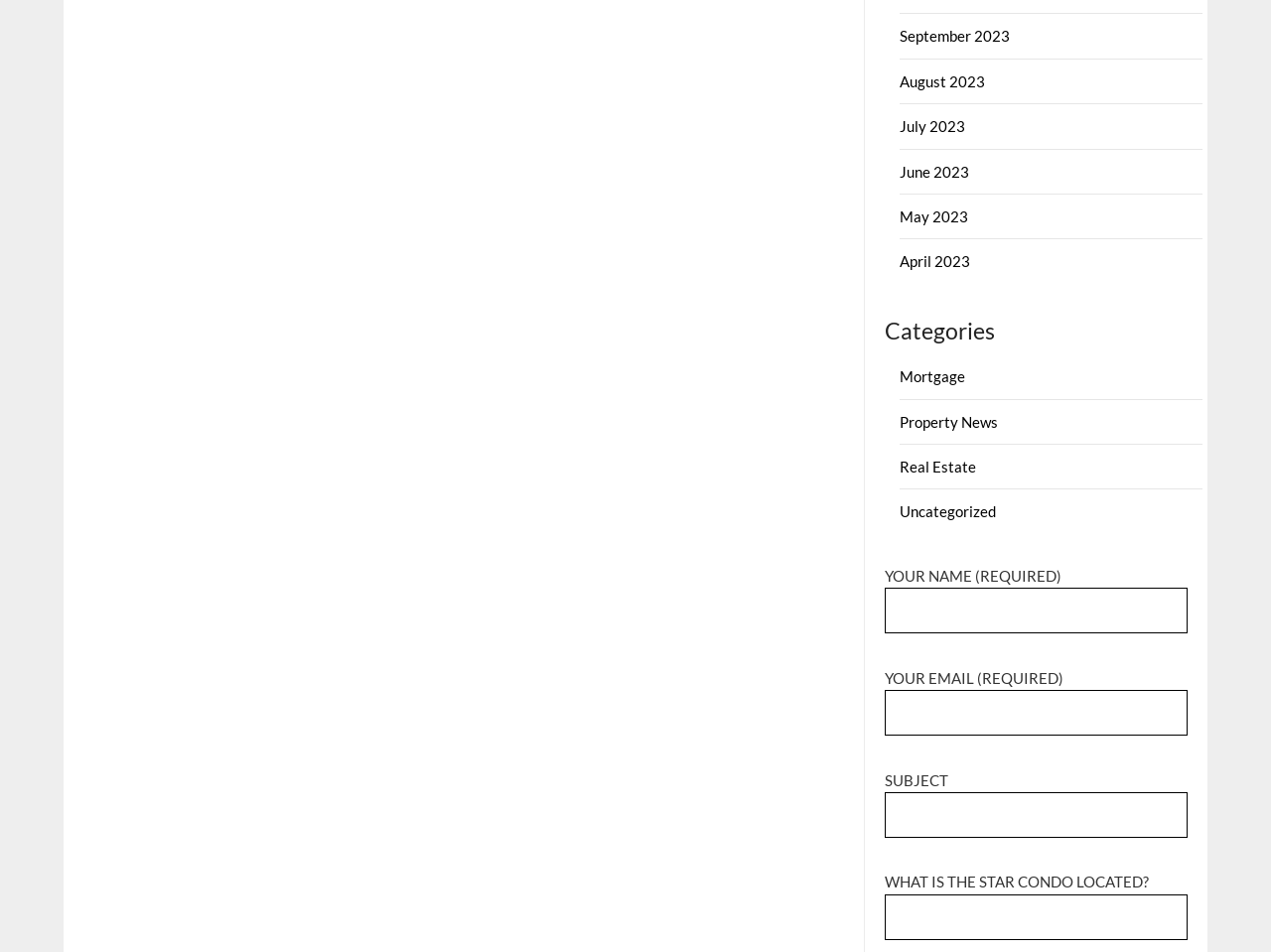Identify the bounding box coordinates for the element you need to click to achieve the following task: "Enter your name". The coordinates must be four float values ranging from 0 to 1, formatted as [left, top, right, bottom].

[0.696, 0.617, 0.934, 0.665]